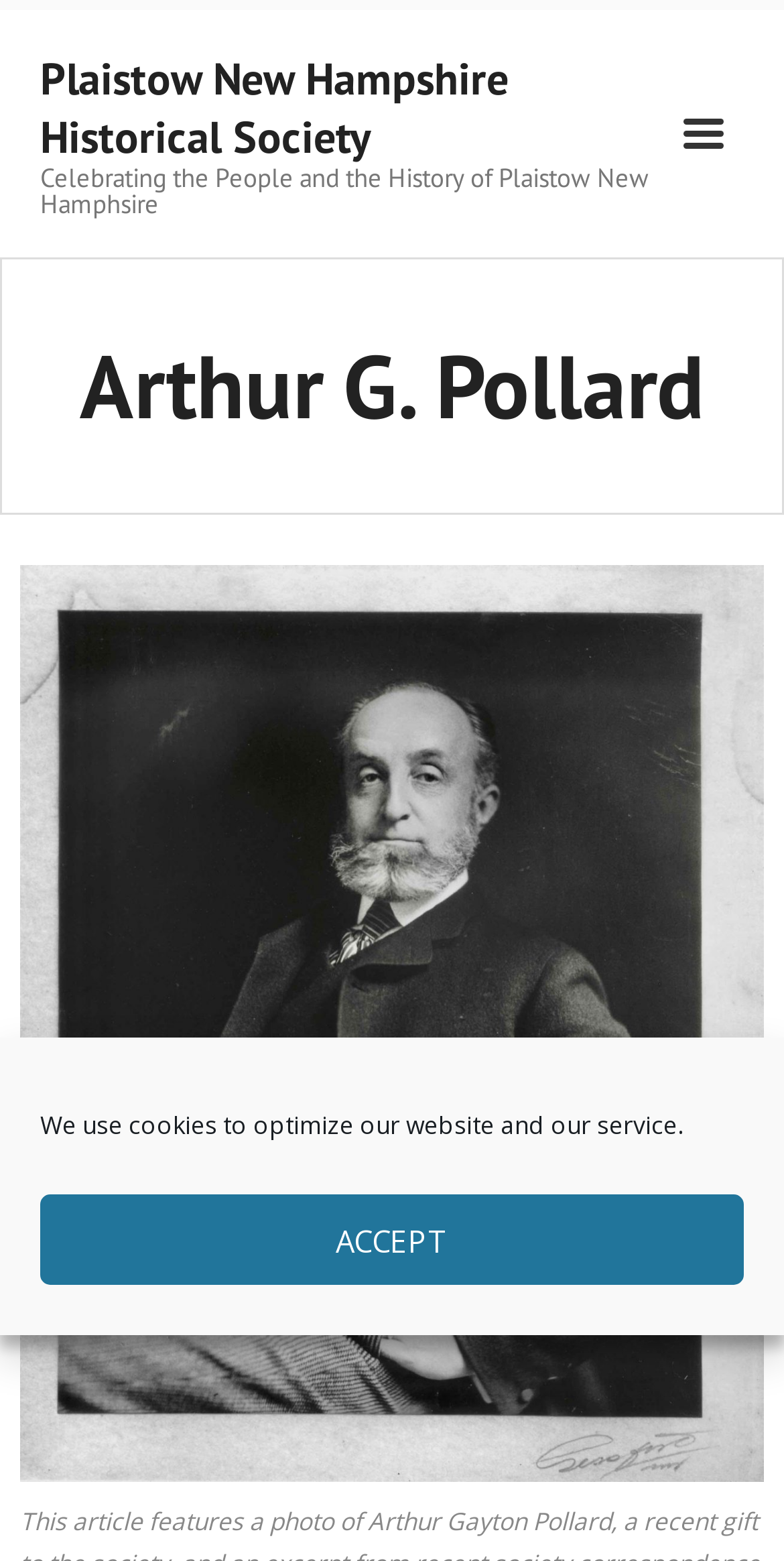What is the relationship between Arthur G. Pollard and the historical society?
Analyze the image and deliver a detailed answer to the question.

I couldn't find any explicit information on the webpage that explains the relationship between Arthur G. Pollard and the Plaistow New Hampshire Historical Society. However, the fact that his name is prominently displayed on the webpage suggests that he may be an important figure in the society's history or a notable member.